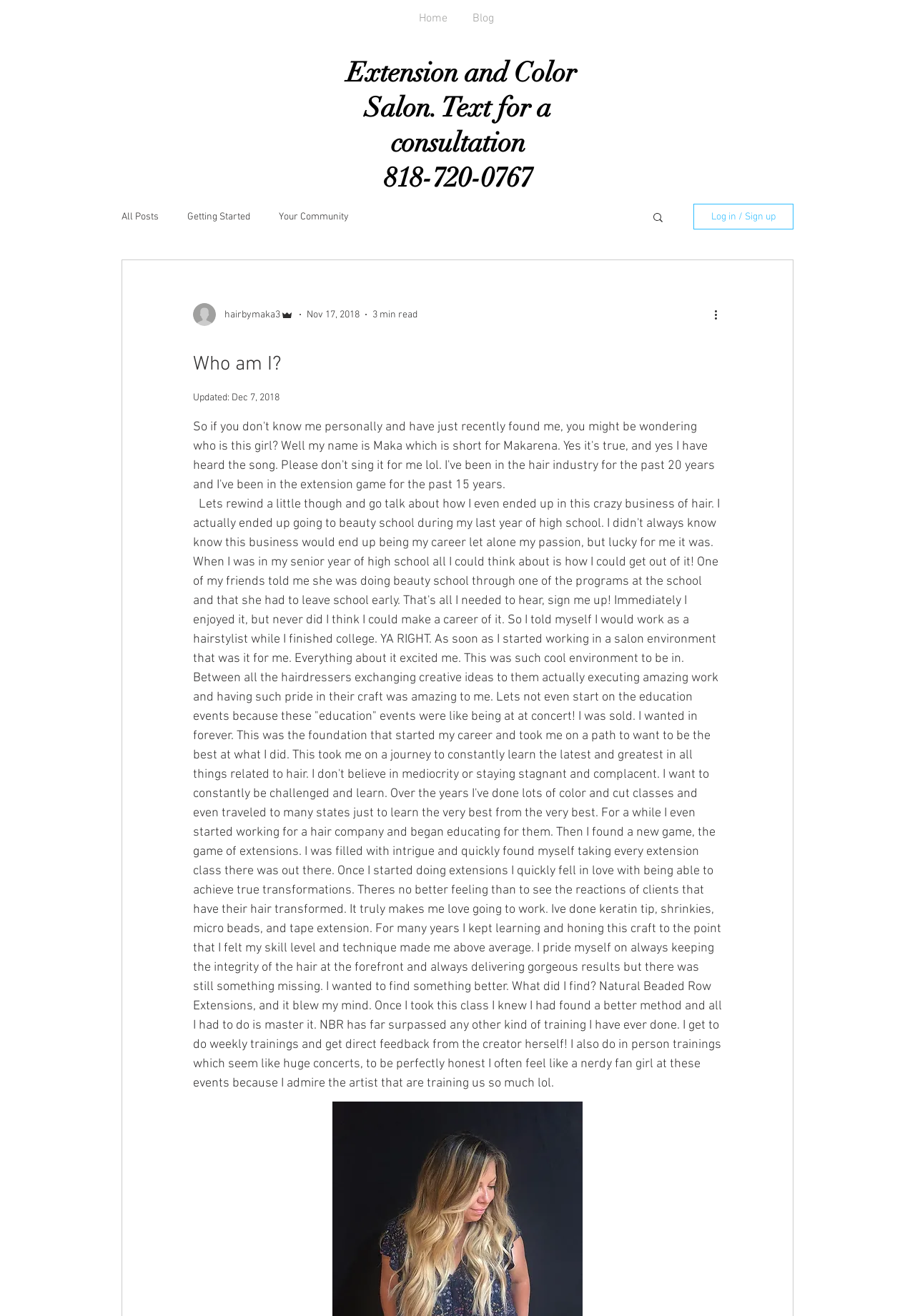Given the element description, predict the bounding box coordinates in the format (top-left x, top-left y, bottom-right x, bottom-right y). Make sure all values are between 0 and 1. Here is the element description: Home

[0.446, 0.007, 0.501, 0.022]